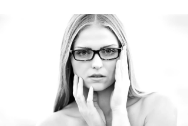What is the woman touching?
Using the information from the image, answer the question thoroughly.

The image shows the woman gently touching her face, which adds a layer of introspection to the image and conveys a sense of contemplation.